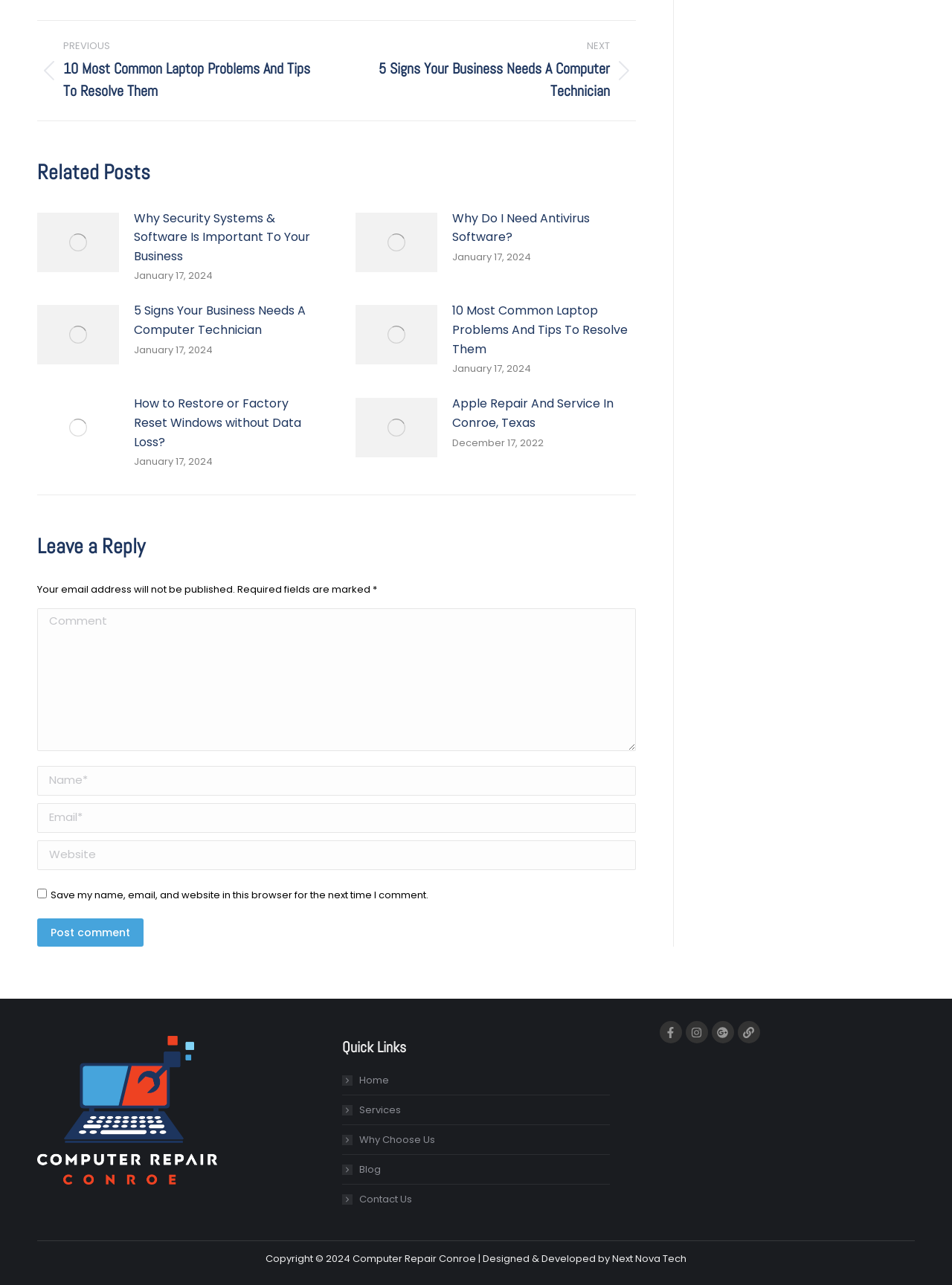Provide your answer to the question using just one word or phrase: What is the date of the last related post?

December 17, 2022